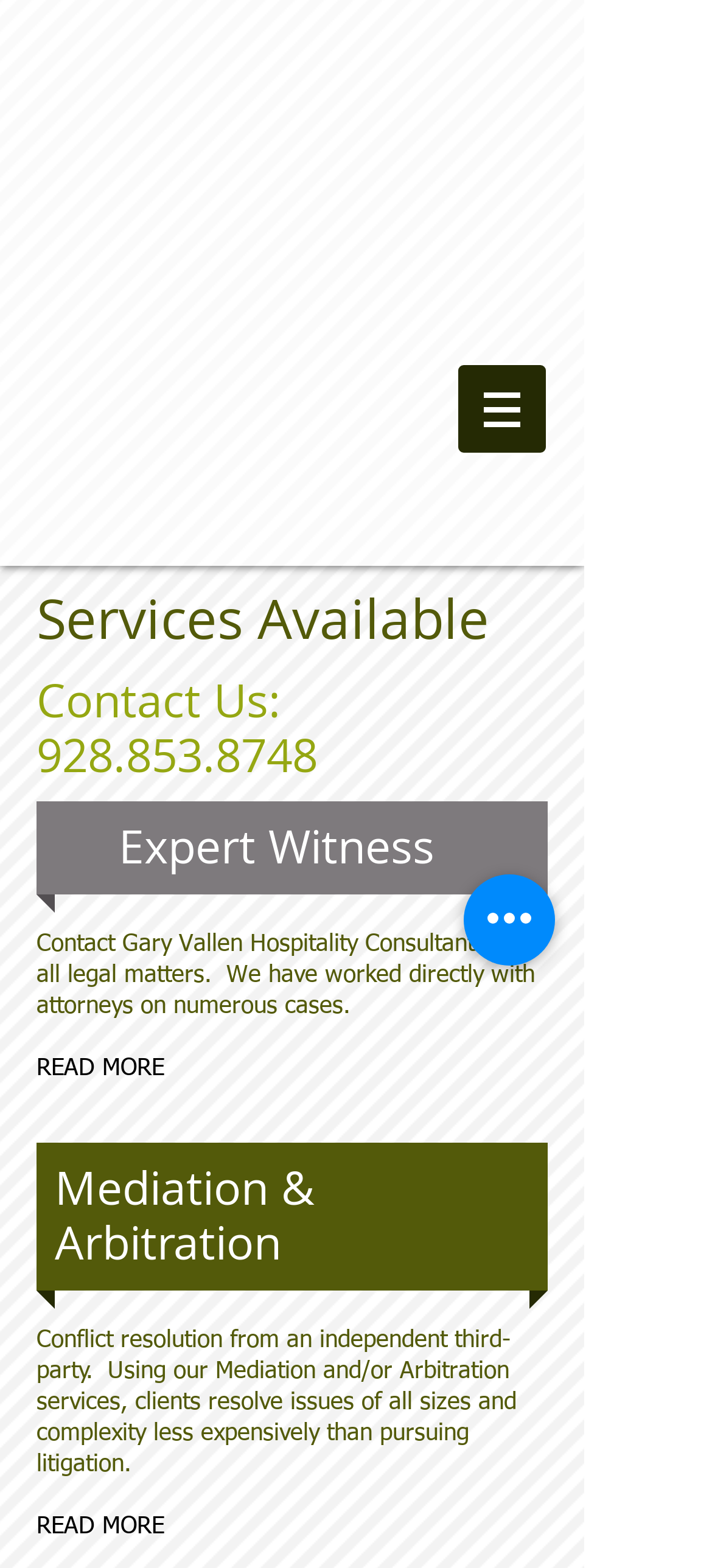What is the phone number to contact Gary Vallen Hospitality Consultants?
Answer briefly with a single word or phrase based on the image.

928.853.8748